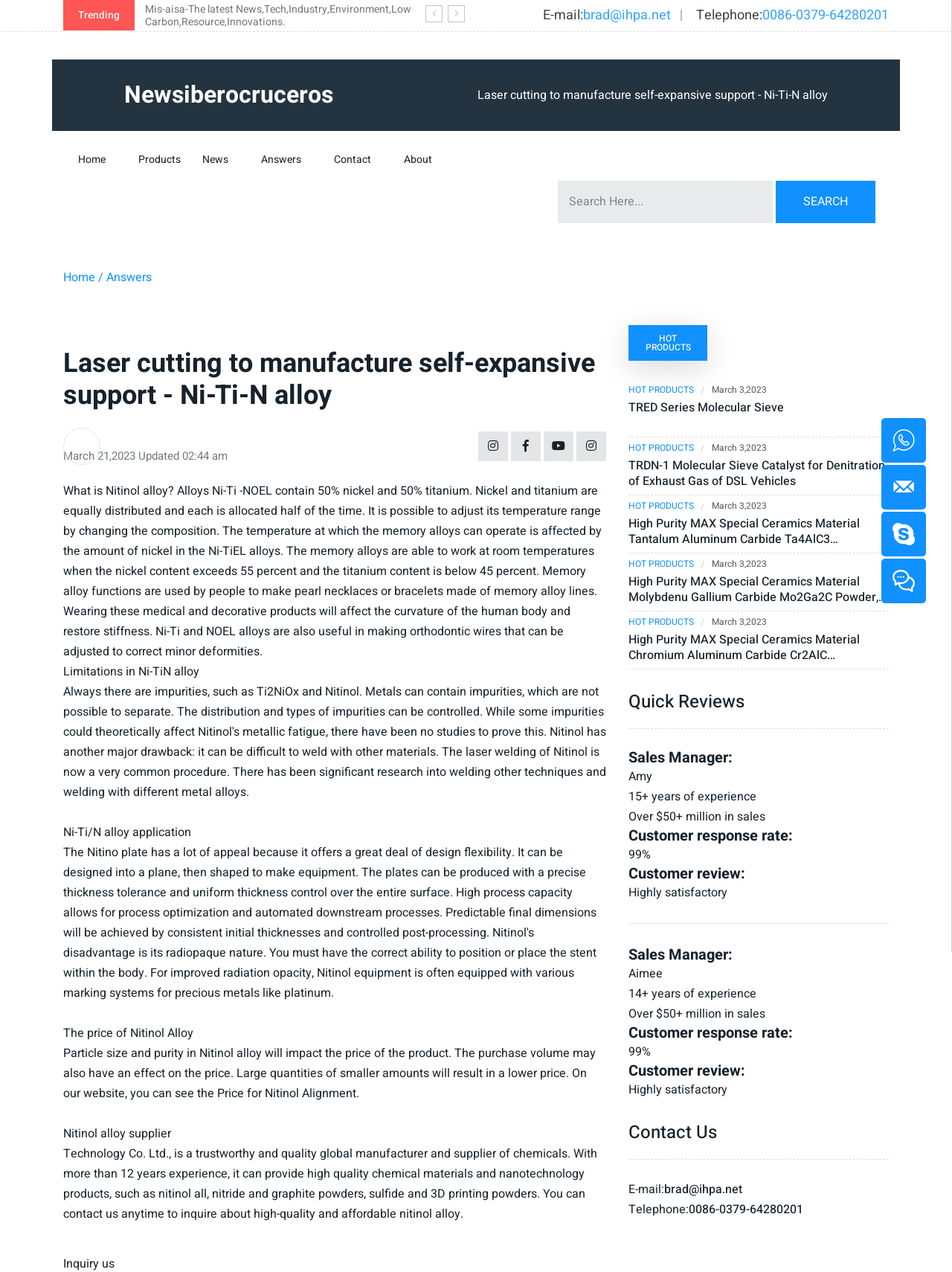Find the coordinates for the bounding box of the element with this description: "skype".

[0.926, 0.402, 0.973, 0.437]